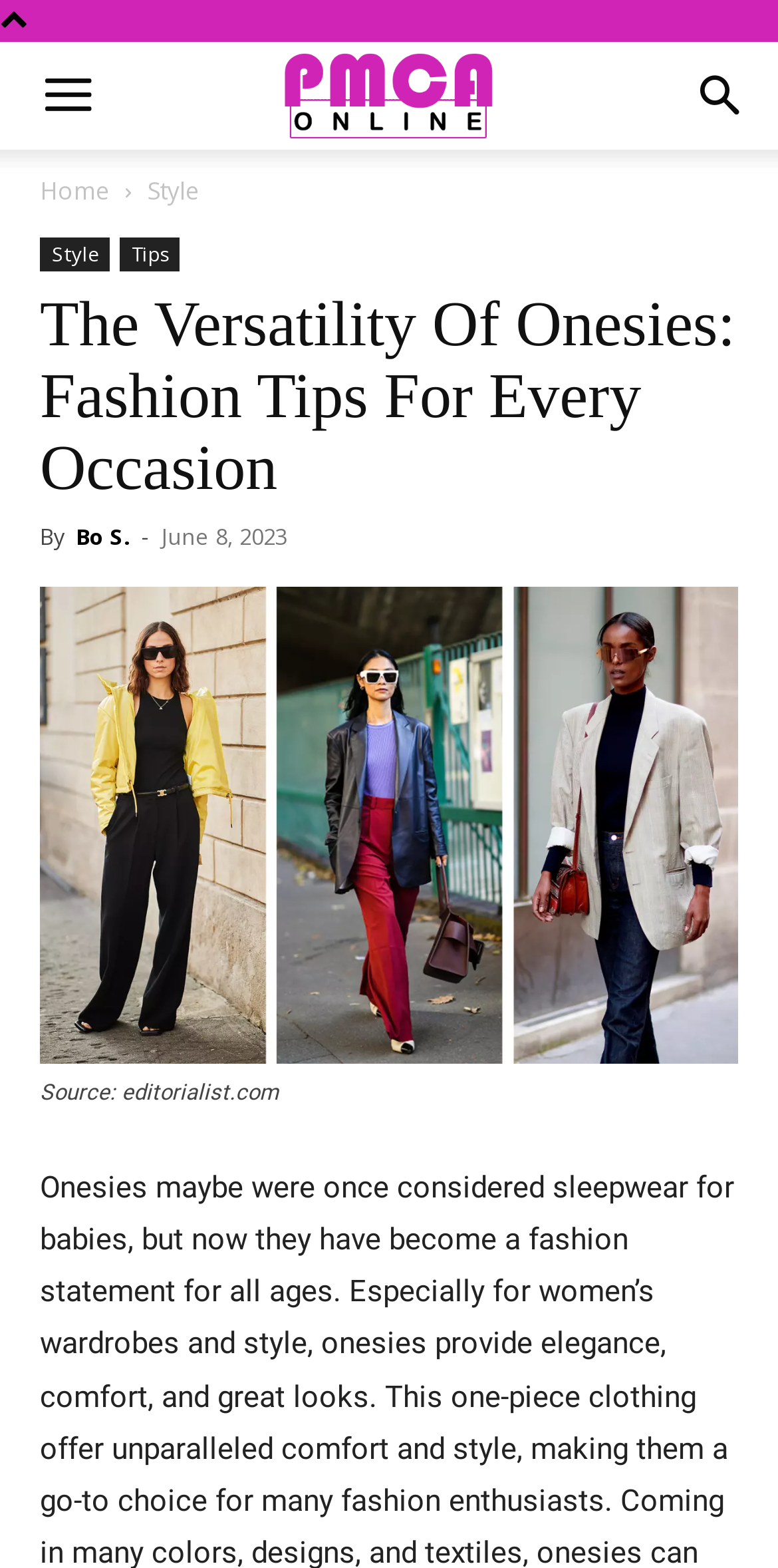What is the source of the image?
Please respond to the question with a detailed and well-explained answer.

I found the source of the image by looking at the figure caption, which says 'Source: editorialist.com'.